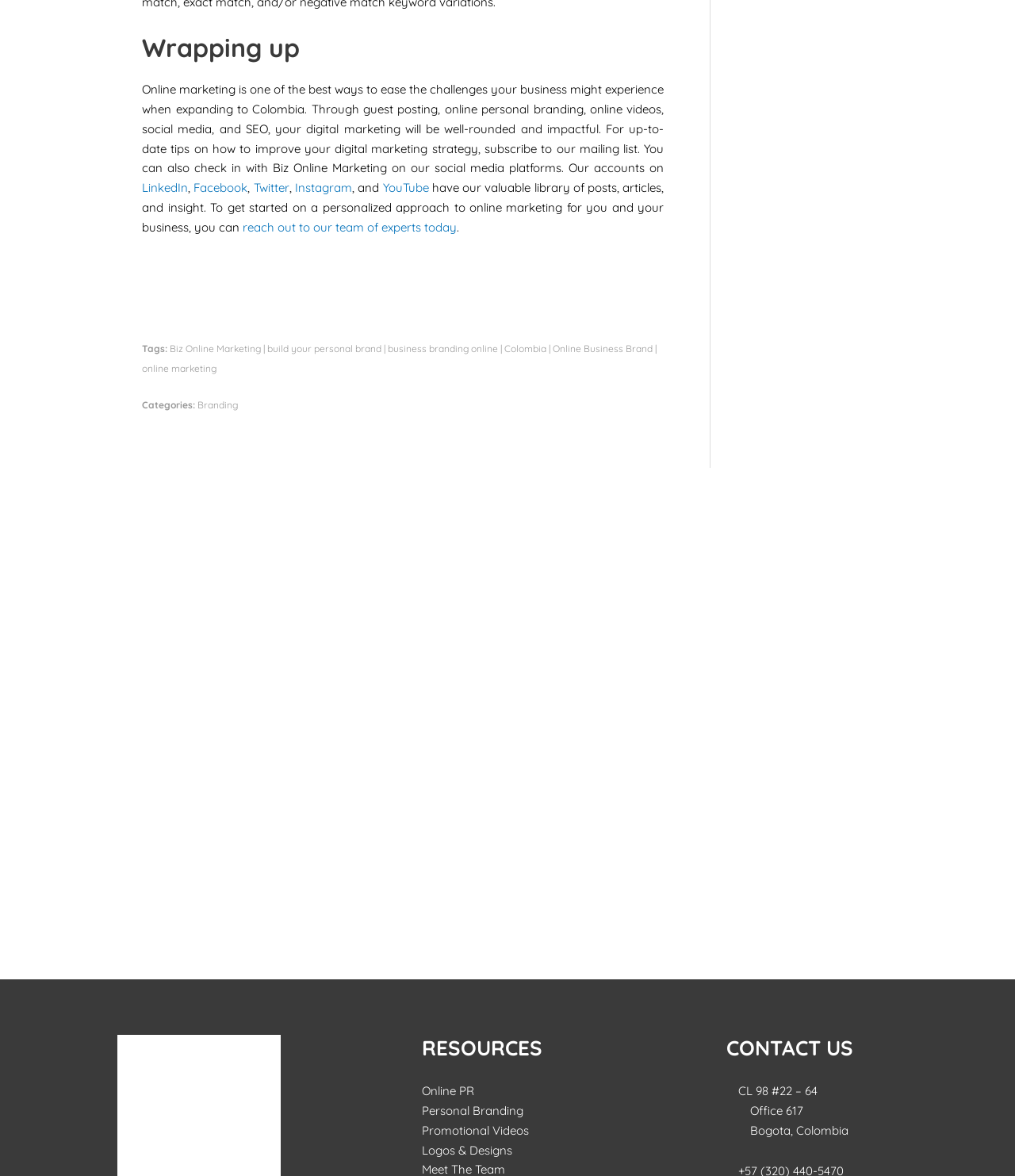Please determine the bounding box coordinates of the element to click in order to execute the following instruction: "Contact the office in Bogota, Colombia". The coordinates should be four float numbers between 0 and 1, specified as [left, top, right, bottom].

[0.716, 0.955, 0.836, 0.968]